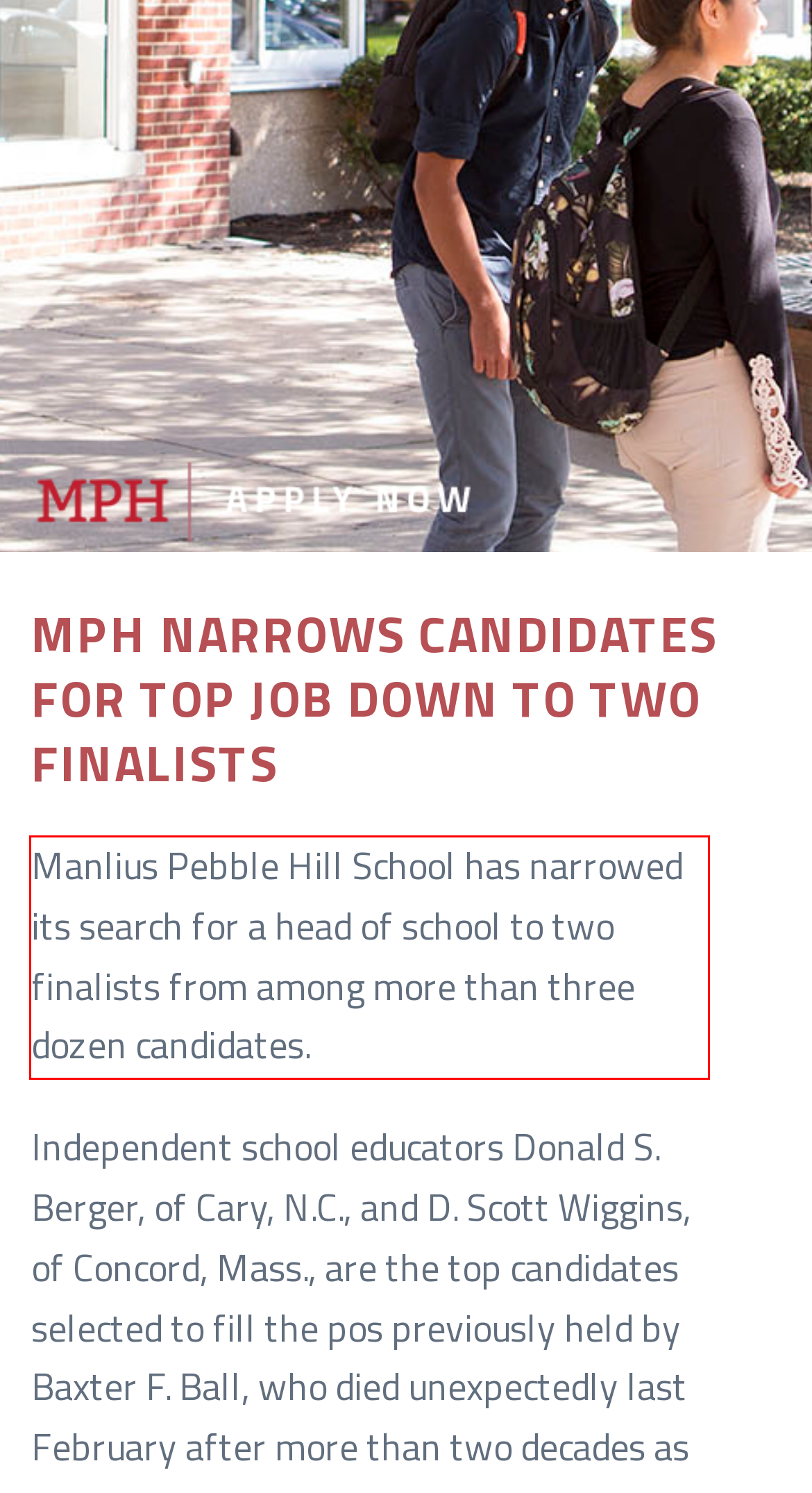In the given screenshot, locate the red bounding box and extract the text content from within it.

Manlius Pebble Hill School has narrowed its search for a head of school to two finalists from among more than three dozen candidates.